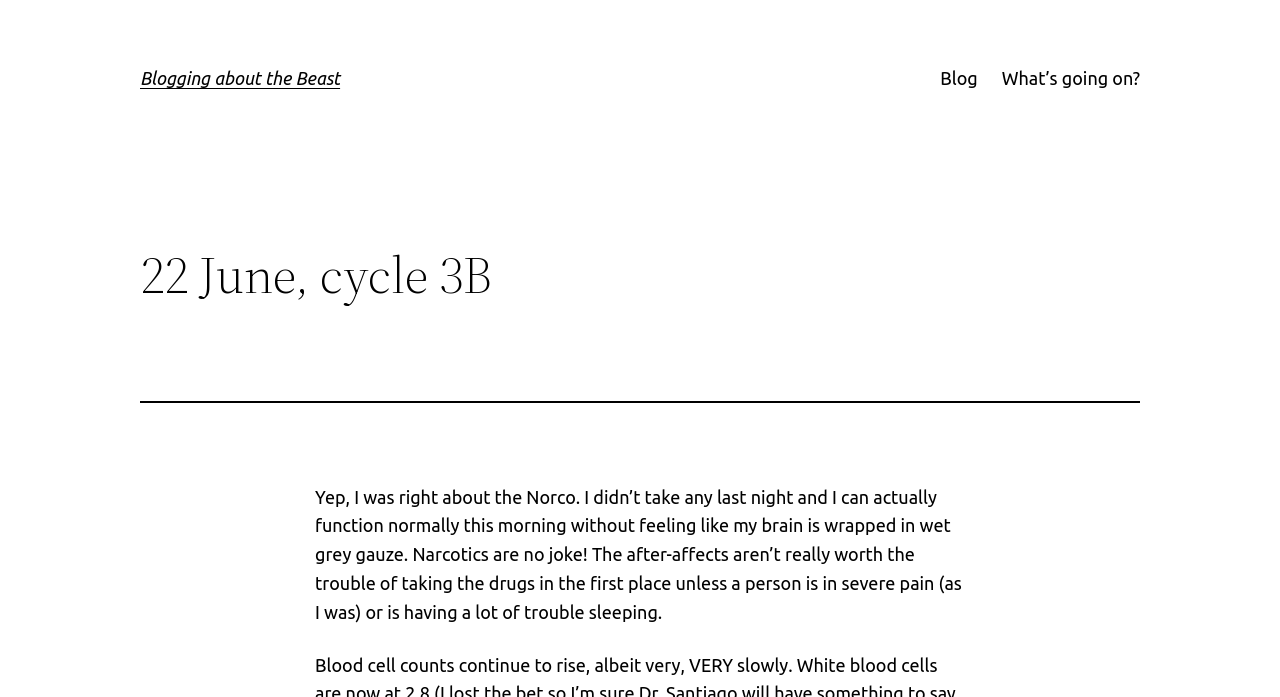What is the author's experience with Norco?
Respond to the question with a well-detailed and thorough answer.

The author mentions that they didn't take Norco the previous night and can function normally in the morning, implying that the drug has negative after-effects.